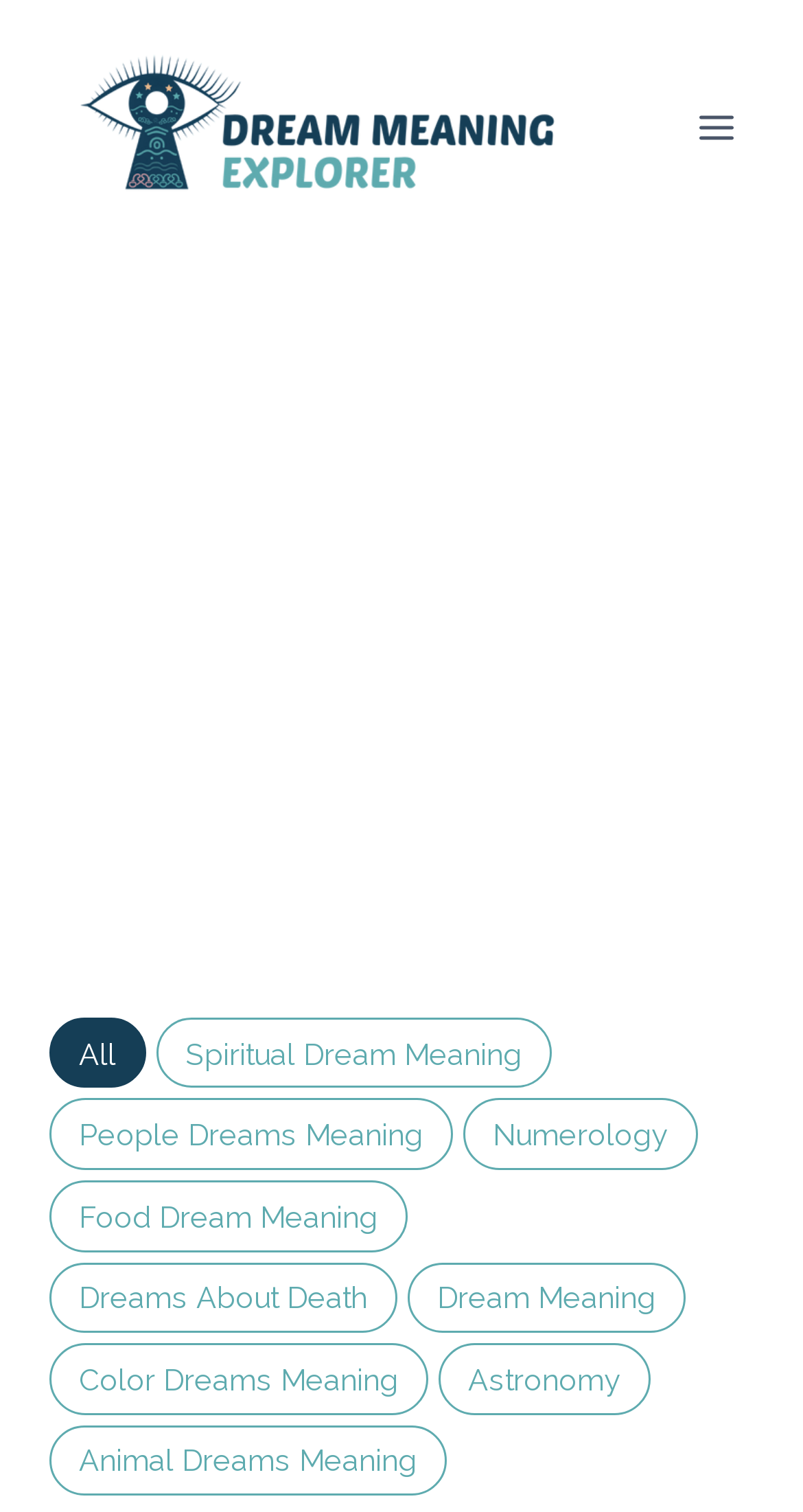What is the logo of the website?
Please provide a single word or phrase as your answer based on the screenshot.

Dream Meaning Explorer